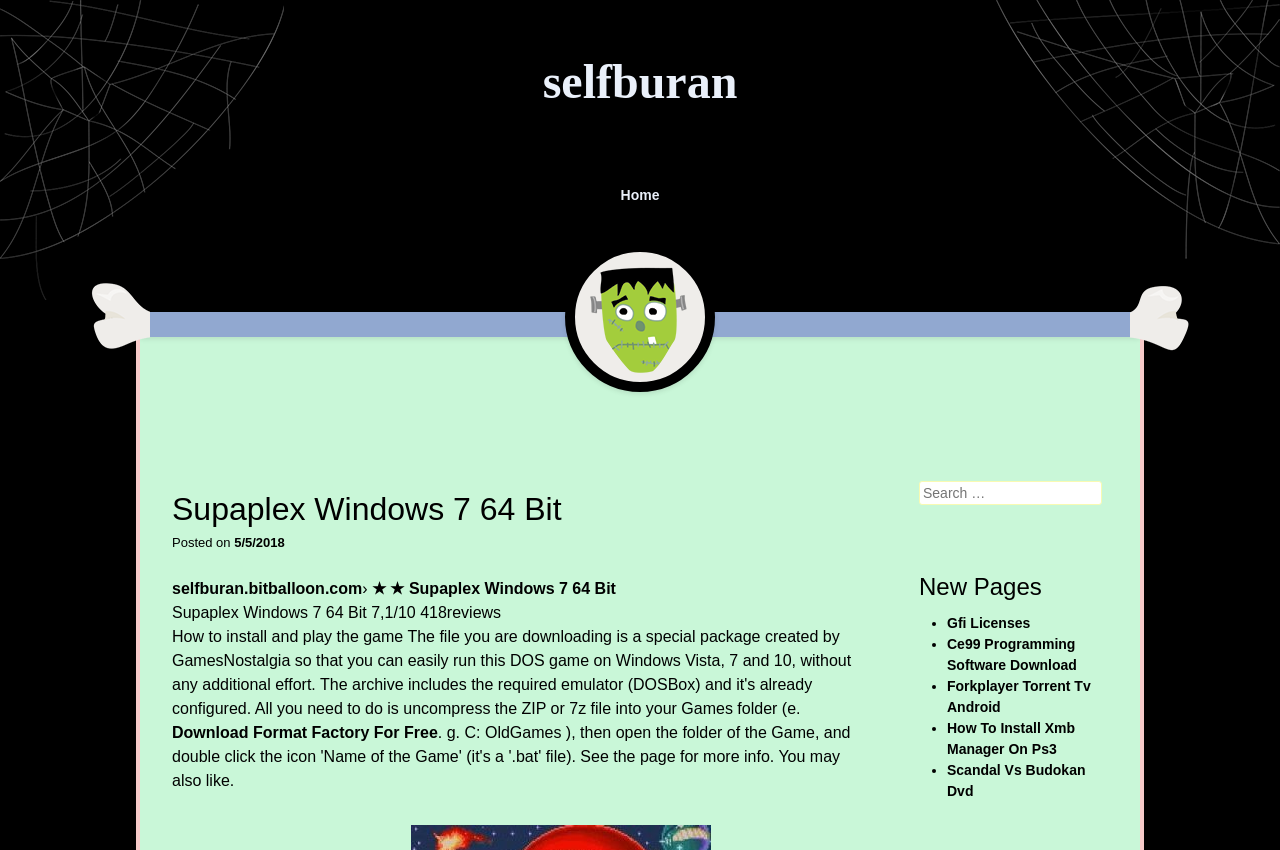Could you indicate the bounding box coordinates of the region to click in order to complete this instruction: "Visit the 'Gfi Licenses' page".

[0.74, 0.724, 0.805, 0.742]